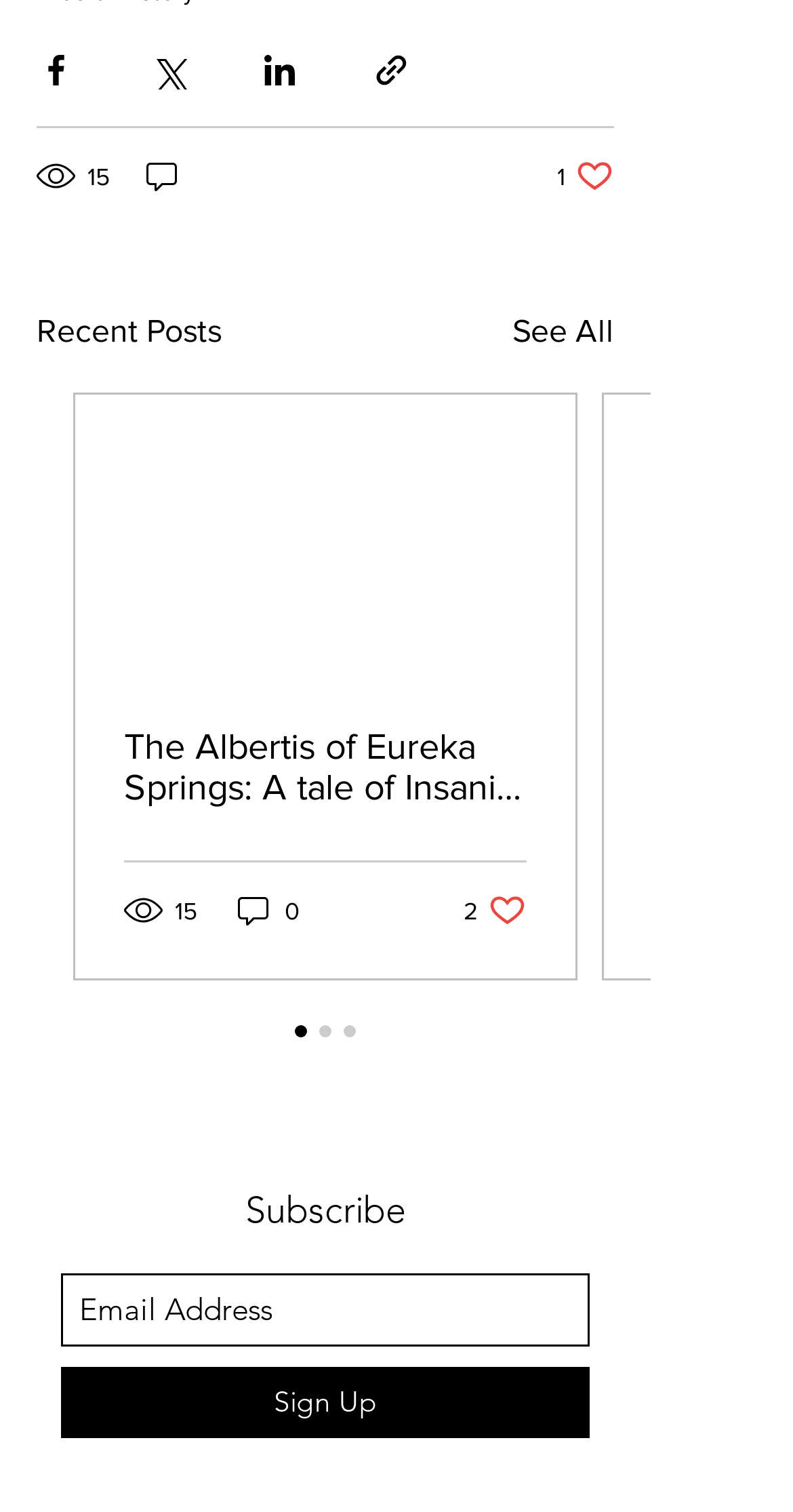What is the label of the button to sign up for a subscription?
Using the image, provide a concise answer in one word or a short phrase.

Sign Up